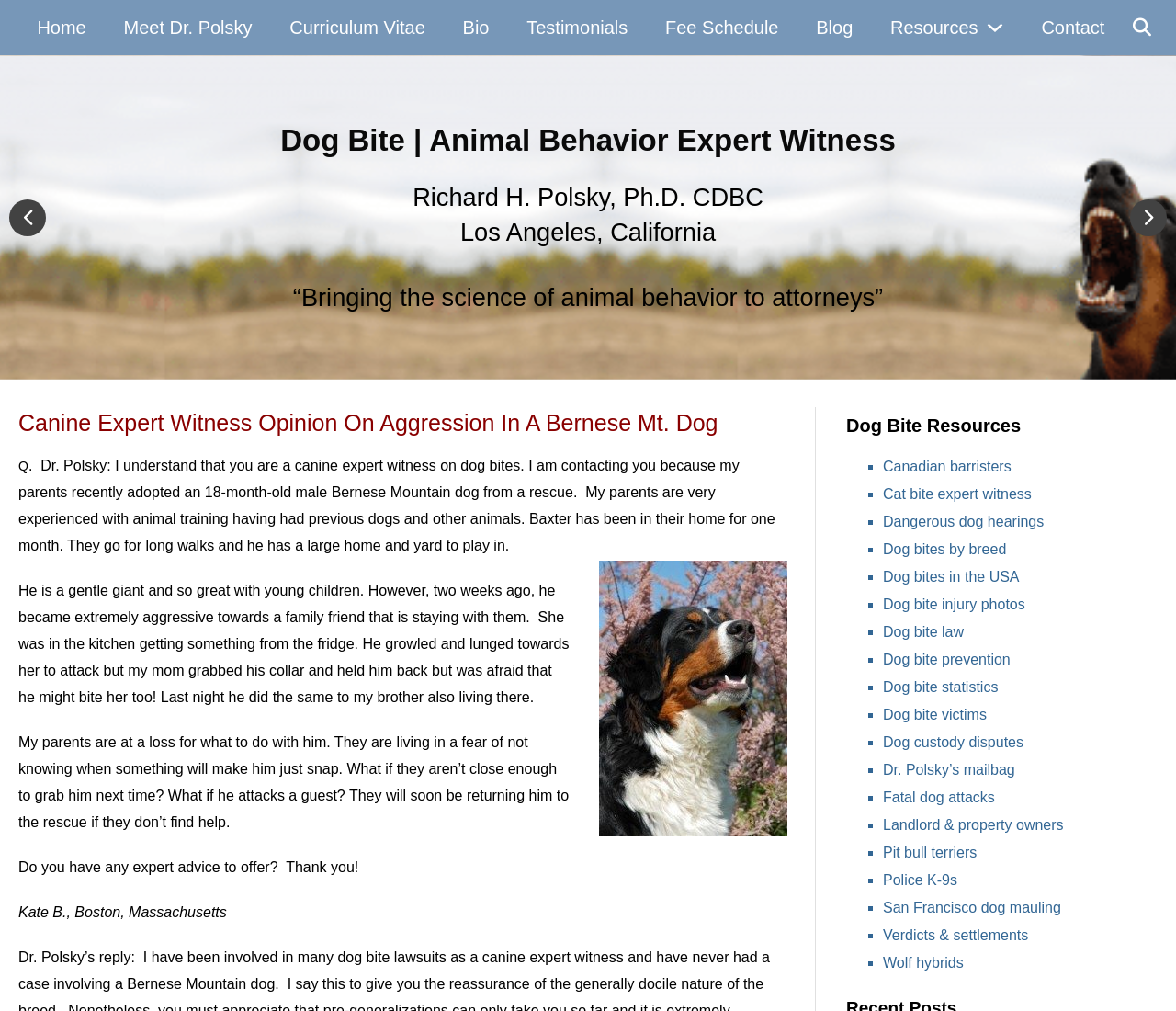Identify the bounding box coordinates for the element you need to click to achieve the following task: "Open the 'Resources' sub menu". The coordinates must be four float values ranging from 0 to 1, formatted as [left, top, right, bottom].

[0.83, 0.018, 0.861, 0.036]